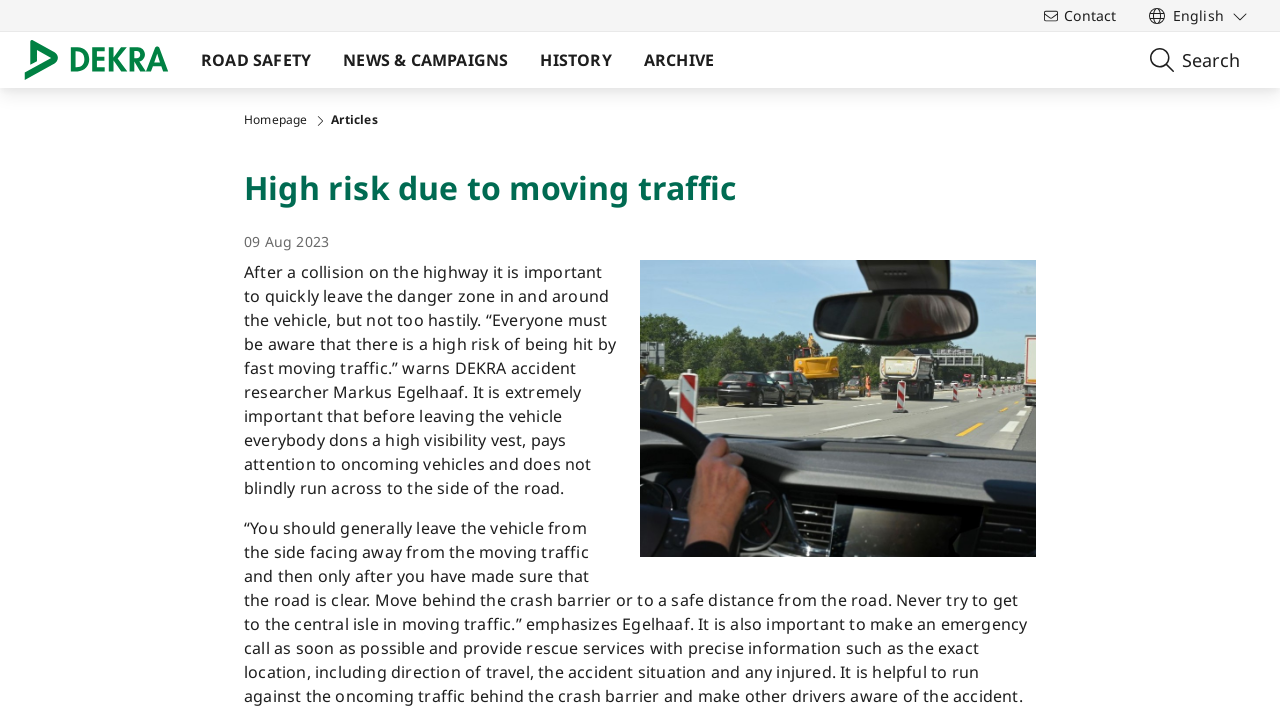Provide the bounding box coordinates for the area that should be clicked to complete the instruction: "Select the 'Deutsch' language option".

[0.888, 0.109, 0.984, 0.176]